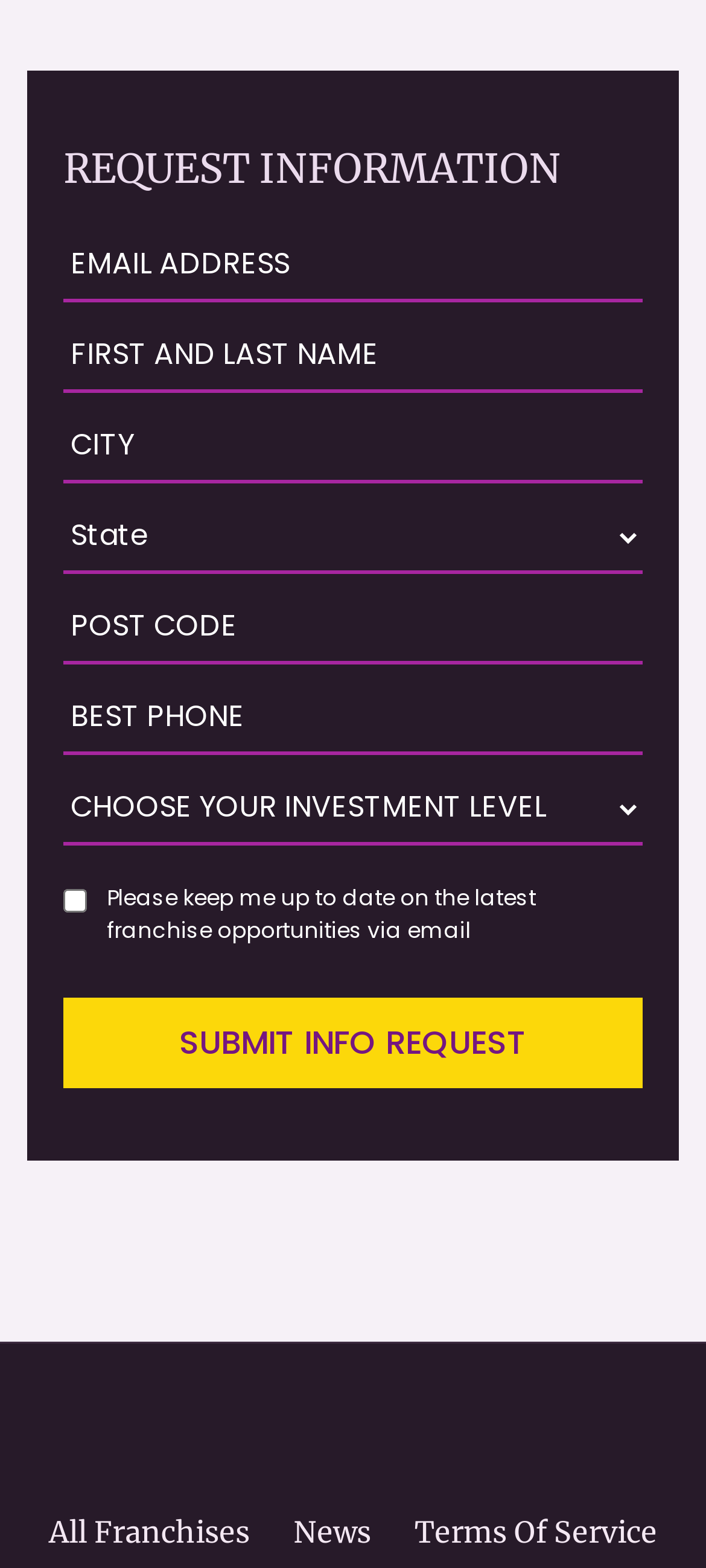Provide a one-word or short-phrase answer to the question:
How many links are present at the bottom of the webpage?

3